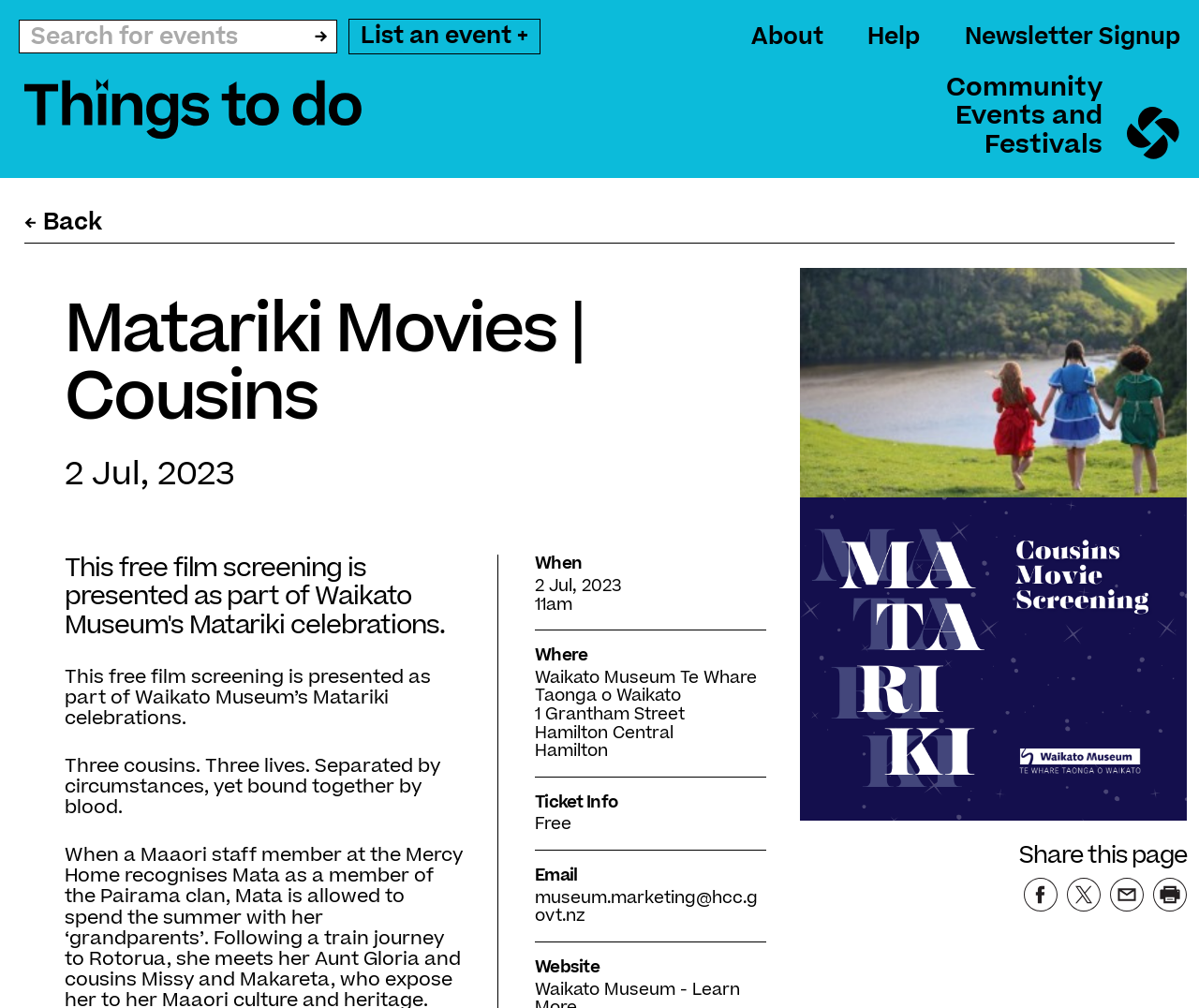Generate a thorough description of the webpage.

The webpage is about a specific event, "Matariki Movies | Cousins", which is a free film screening presented as part of Waikato Museum's Matariki celebrations. 

At the top of the page, there is a search box with a button on its right side, accompanied by a small image. Next to the search box, there is a link to list an event, and several other links to access different sections of the website, such as "About", "Help", and "Newsletter Signup". 

Below the top section, there is a heading "Things To Do" followed by a link with an image. On the right side of the page, there is a section with the title "Community Events and Festivals" and an image. 

The main content of the page is about the event "Matariki Movies | Cousins". It includes the date "2 Jul, 2023", a brief description of the film, and details about the event, such as the time, location, and ticket information. The location is Waikato Museum Te Whare Taonga o Waikato, and the event is free. 

There are also sections for contacting the event organizers via email and visiting their website. At the bottom of the page, there is a section to share the page on social media, accompanied by four small images of social media icons.